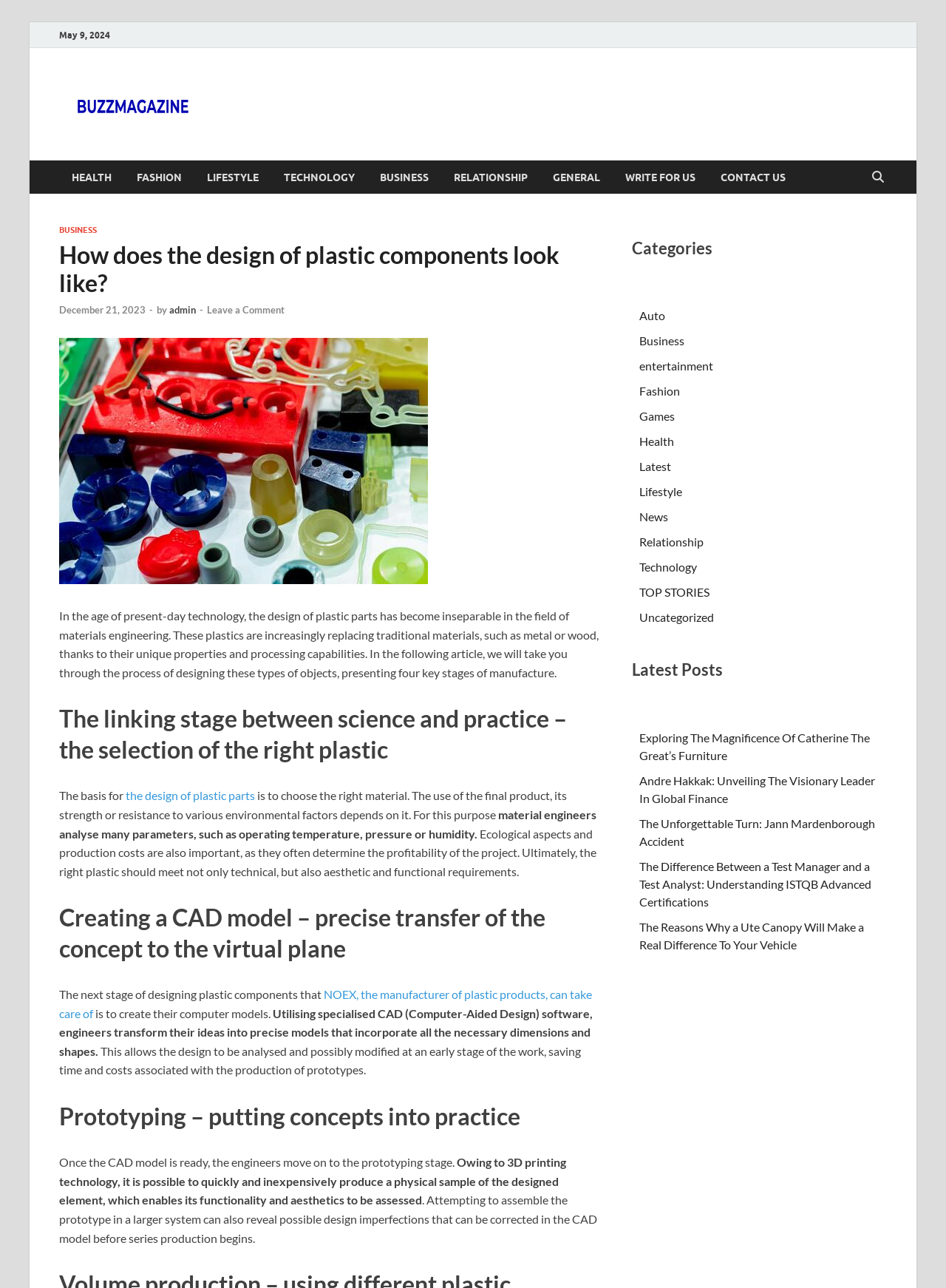Select the bounding box coordinates of the element I need to click to carry out the following instruction: "Explore the 'LATEST POSTS' section".

[0.668, 0.512, 0.938, 0.529]